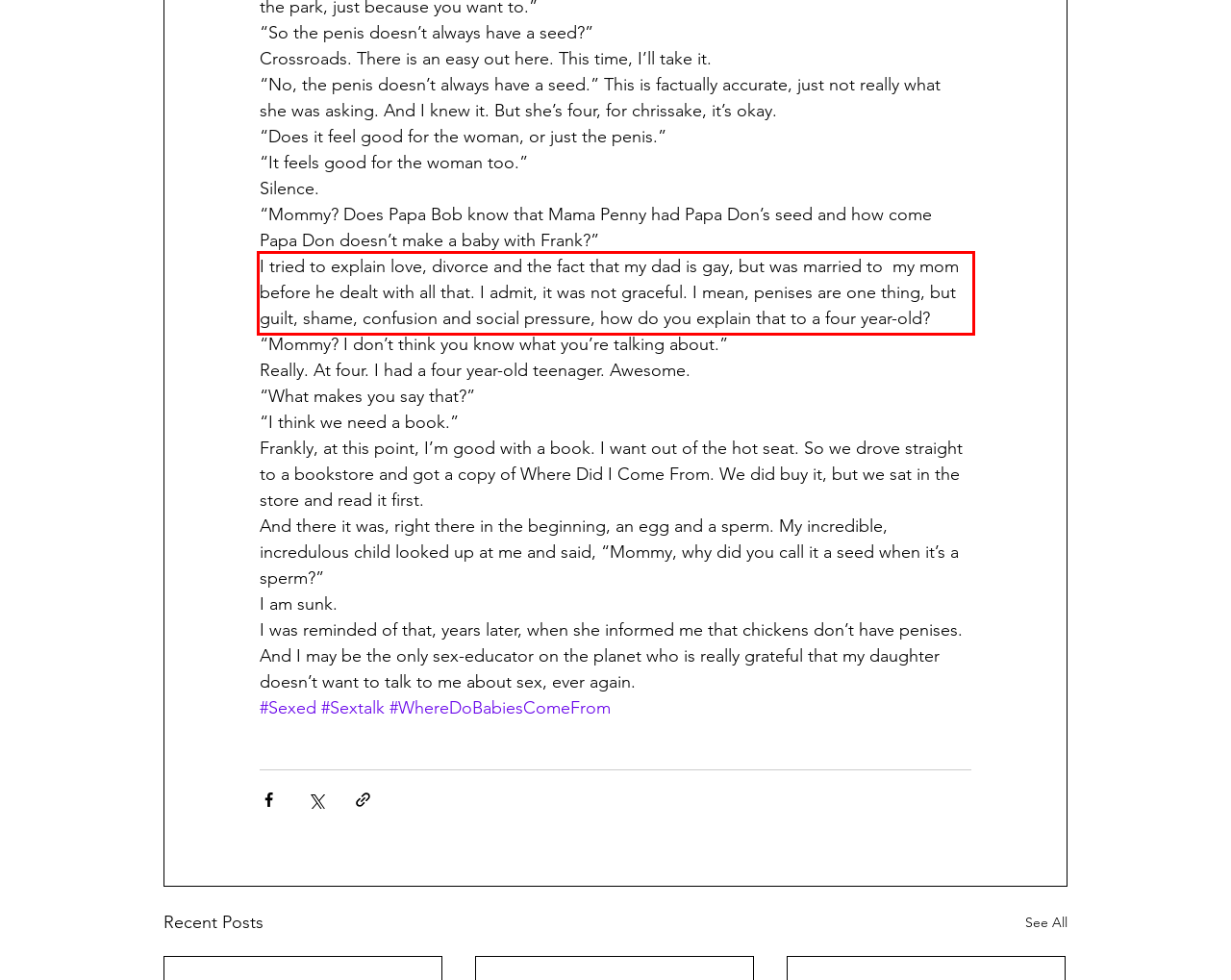Please identify and extract the text content from the UI element encased in a red bounding box on the provided webpage screenshot.

I tried to explain love, divorce and the fact that my dad is gay, but was married to my mom before he dealt with all that. I admit, it was not graceful. I mean, penises are one thing, but guilt, shame, confusion and social pressure, how do you explain that to a four year-old?